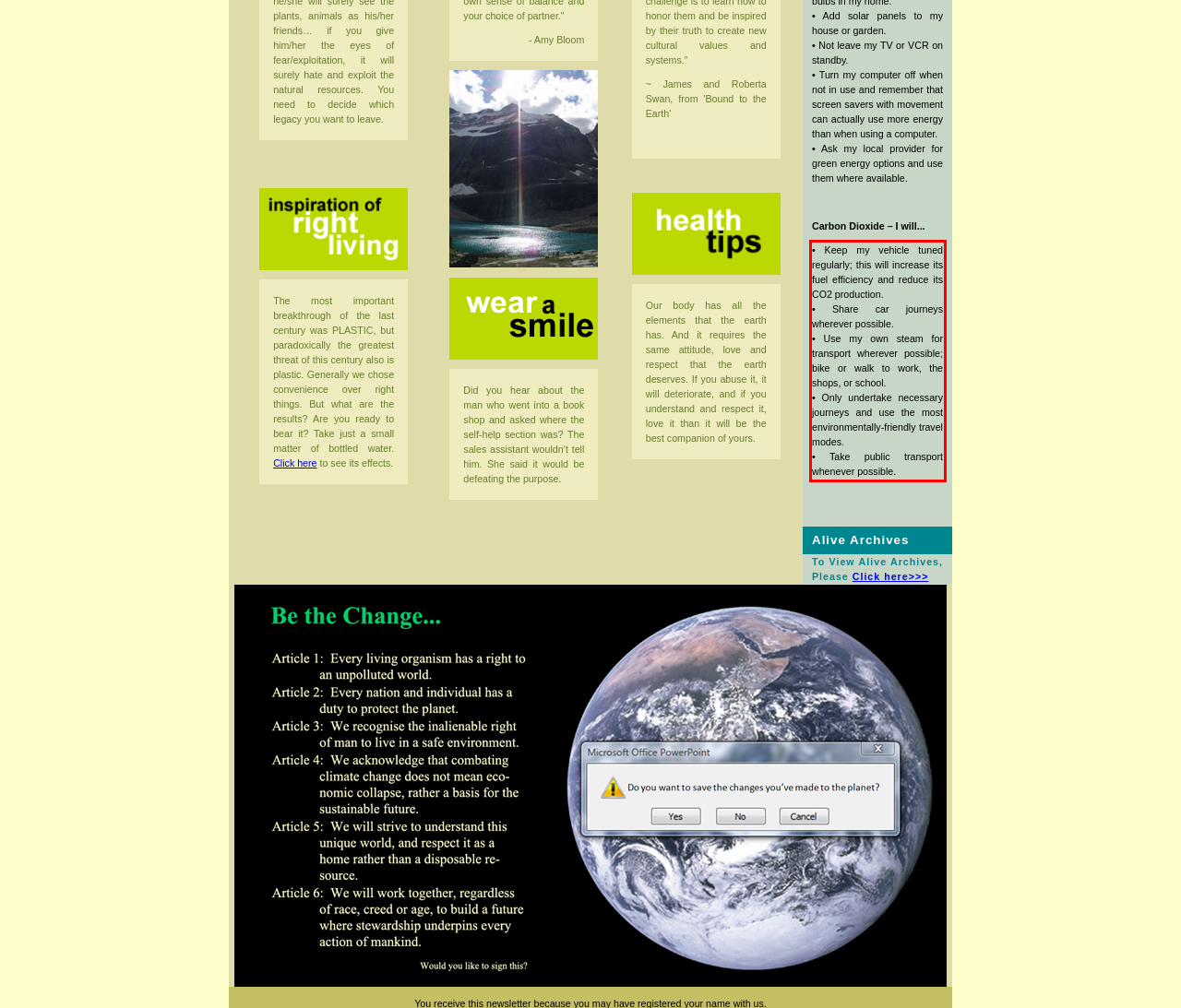Using the provided screenshot of a webpage, recognize and generate the text found within the red rectangle bounding box.

• Keep my vehicle tuned regularly; this will increase its fuel efficiency and reduce its CO2 production. • Share car journeys wherever possible. • Use my own steam for transport wherever possible; bike or walk to work, the shops, or school. • Only undertake necessary journeys and use the most environmentally-friendly travel modes. • Take public transport whenever possible.